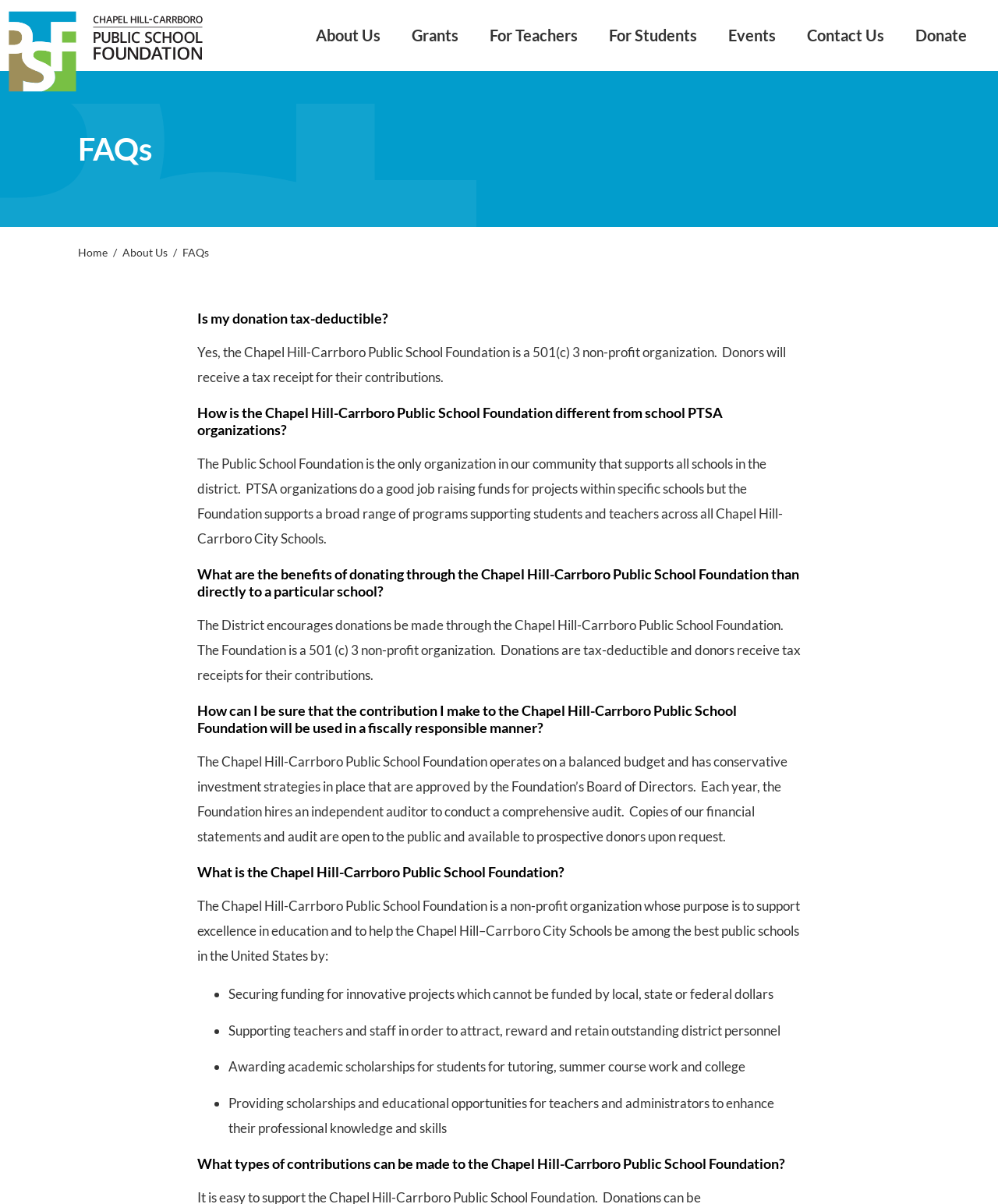What types of contributions can be made to the Chapel Hill-Carrboro Public School Foundation?
Based on the image, answer the question with as much detail as possible.

The webpage does not explicitly specify the types of contributions that can be made to the Chapel Hill-Carrboro Public School Foundation, but it does provide information on the benefits of donating through the Foundation.